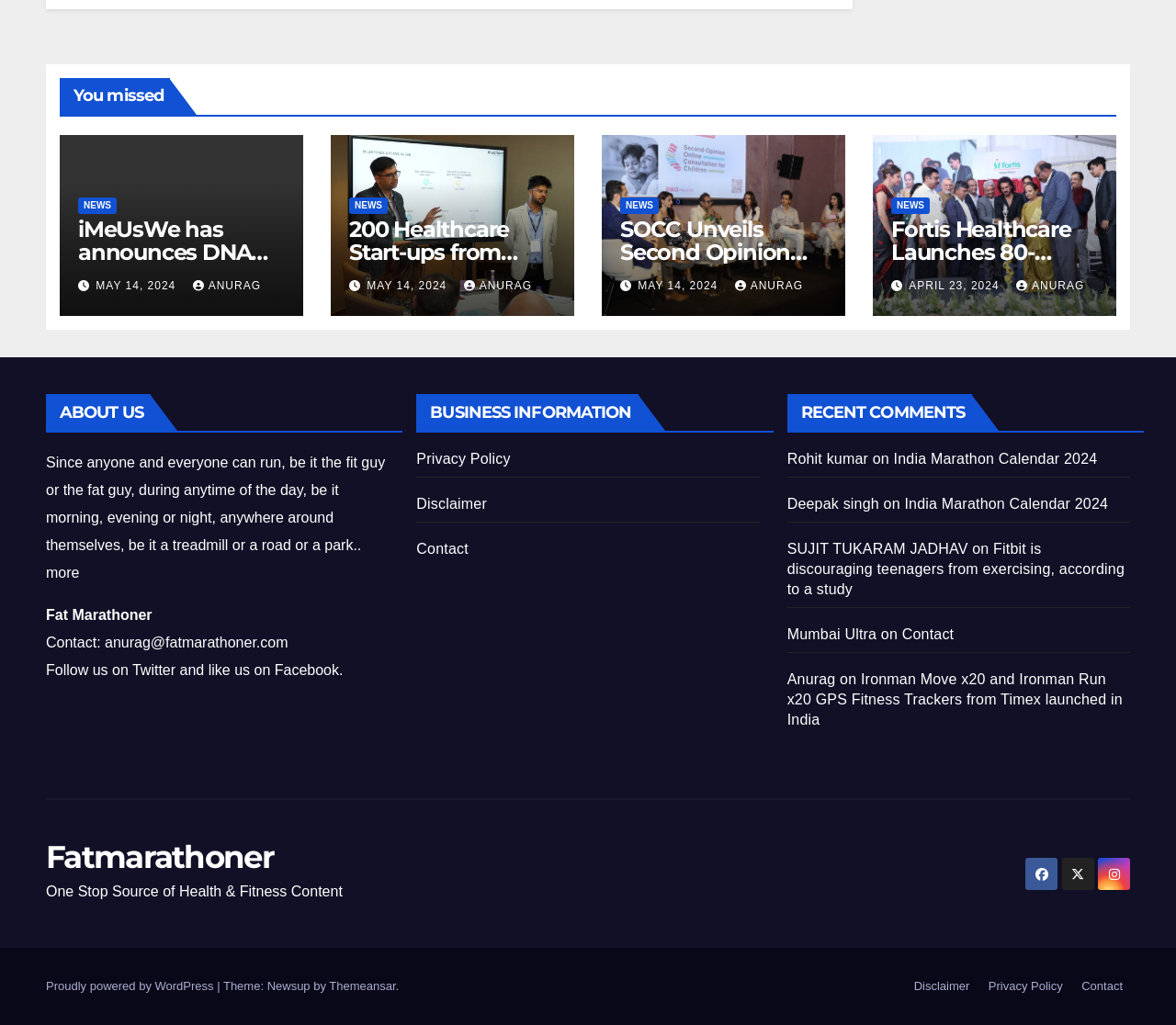Determine the bounding box of the UI element mentioned here: "parent_node: NEWS". The coordinates must be in the format [left, top, right, bottom] with values ranging from 0 to 1.

[0.742, 0.132, 0.949, 0.309]